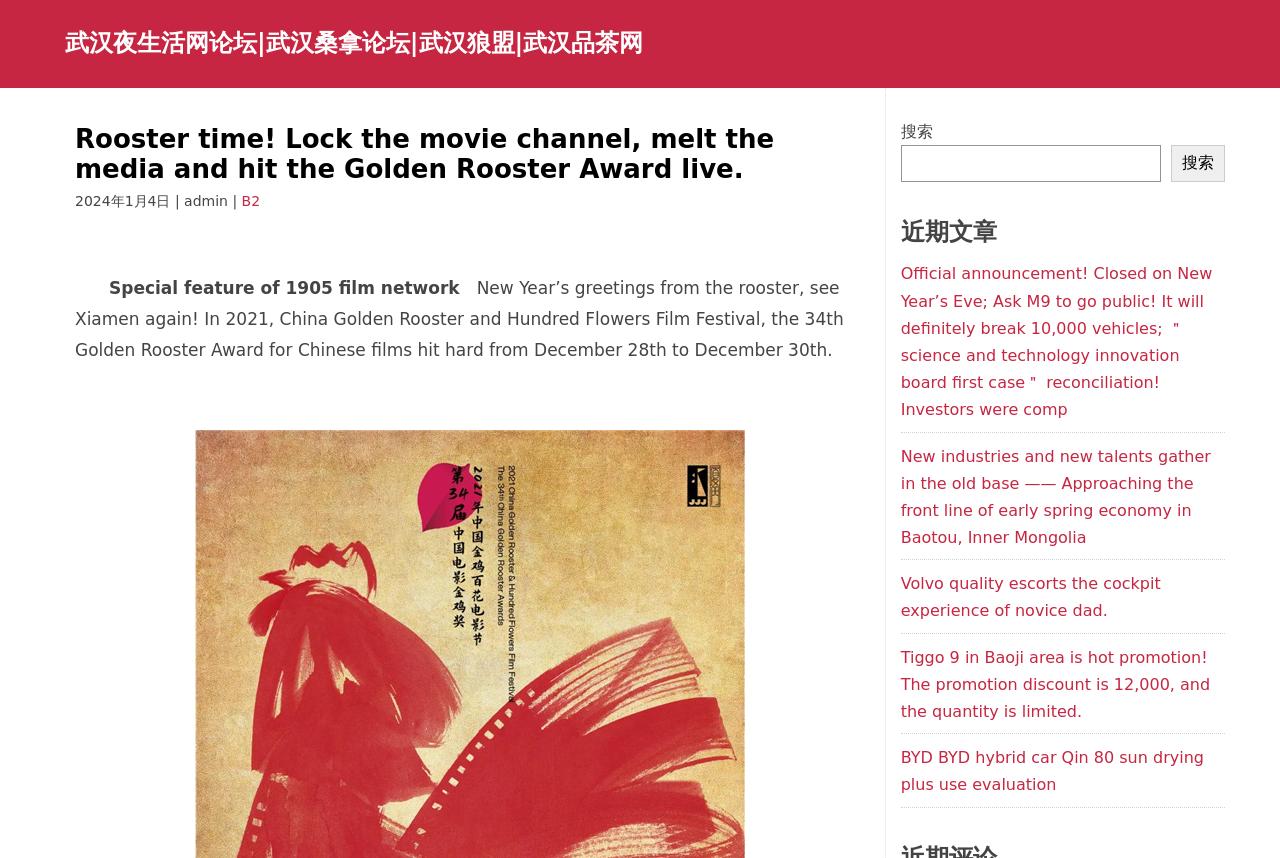Please determine the bounding box coordinates of the element's region to click in order to carry out the following instruction: "Check the recent articles". The coordinates should be four float numbers between 0 and 1, i.e., [left, top, right, bottom].

[0.704, 0.247, 0.957, 0.294]